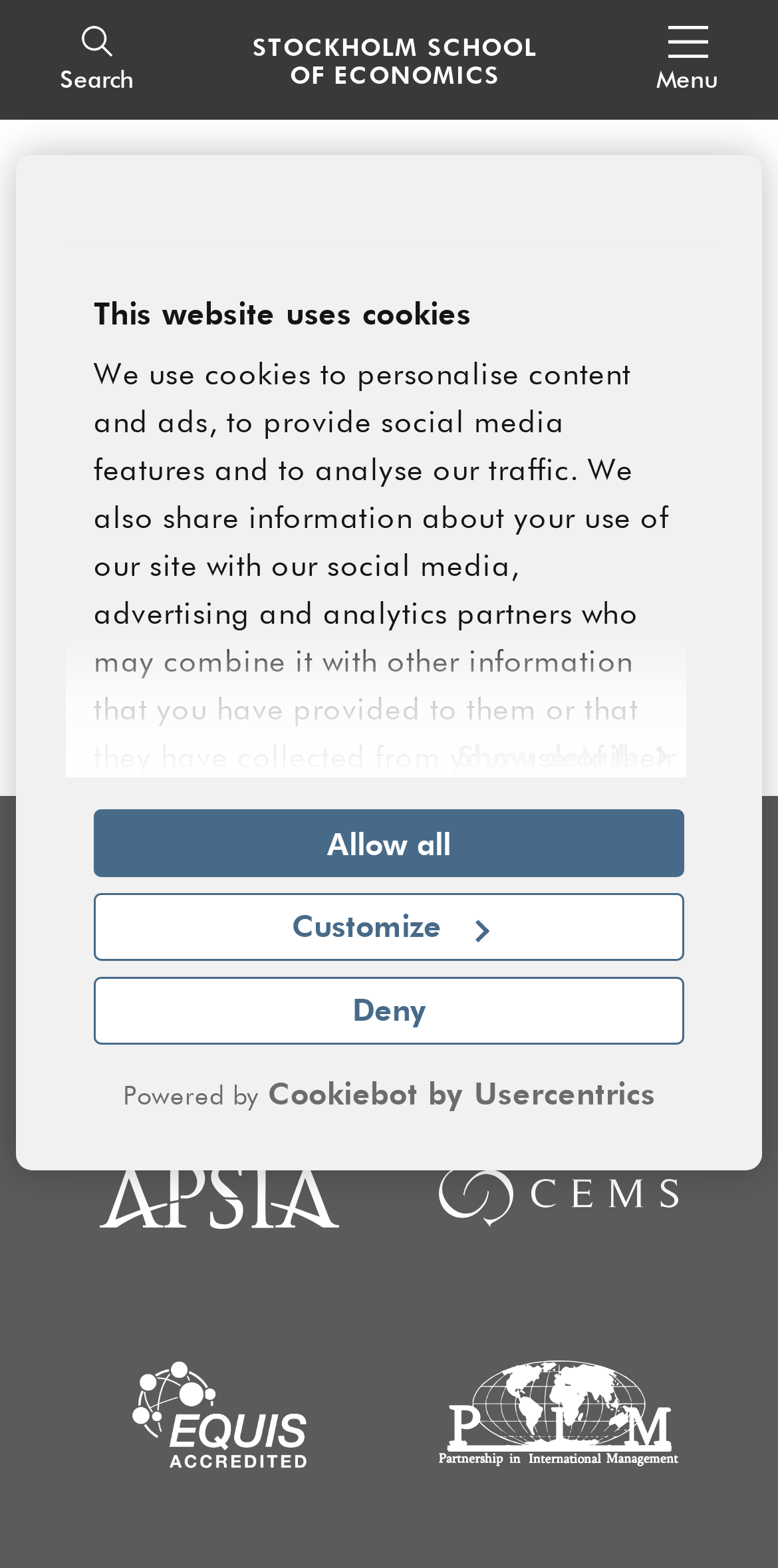Please provide a brief answer to the question using only one word or phrase: 
What is the purpose of the 'Deny' button?

To deny cookies